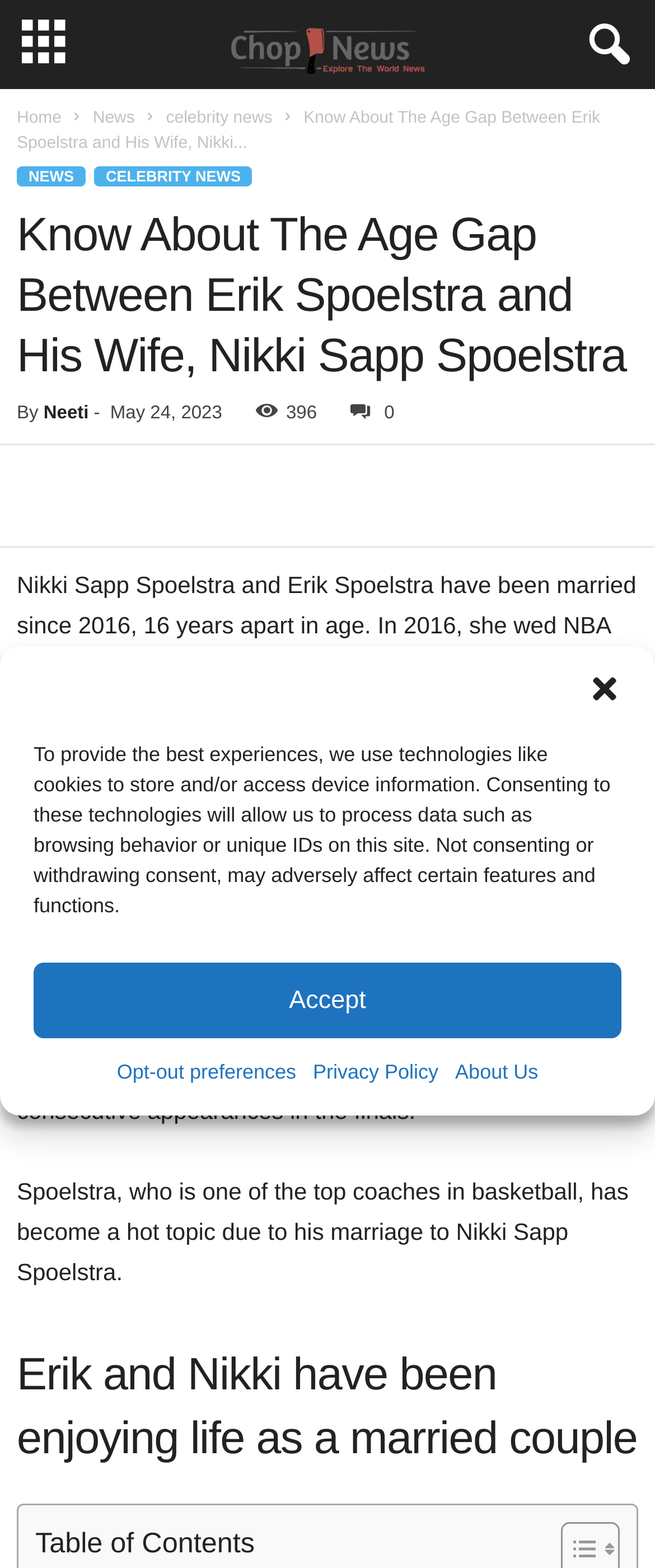Could you highlight the region that needs to be clicked to execute the instruction: "Click the 'Opt-out preferences' link"?

[0.178, 0.673, 0.452, 0.695]